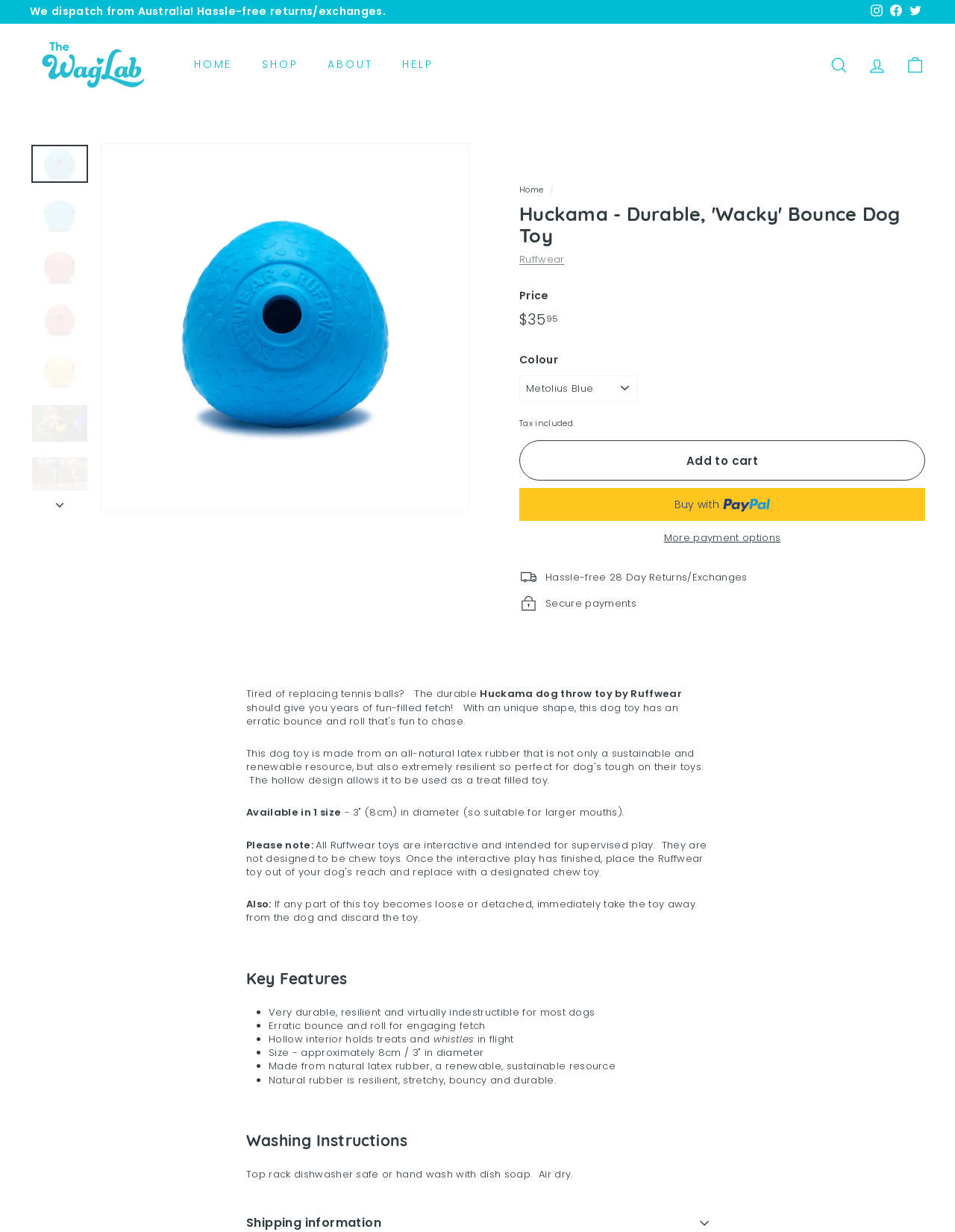What is the purpose of the hollow interior of the Huckama dog toy?
Please respond to the question thoroughly and include all relevant details.

I found the purpose of the hollow interior of the Huckama dog toy by reading the 'Key Features' section, where it says 'Hollow interior holds treats and whistles'.